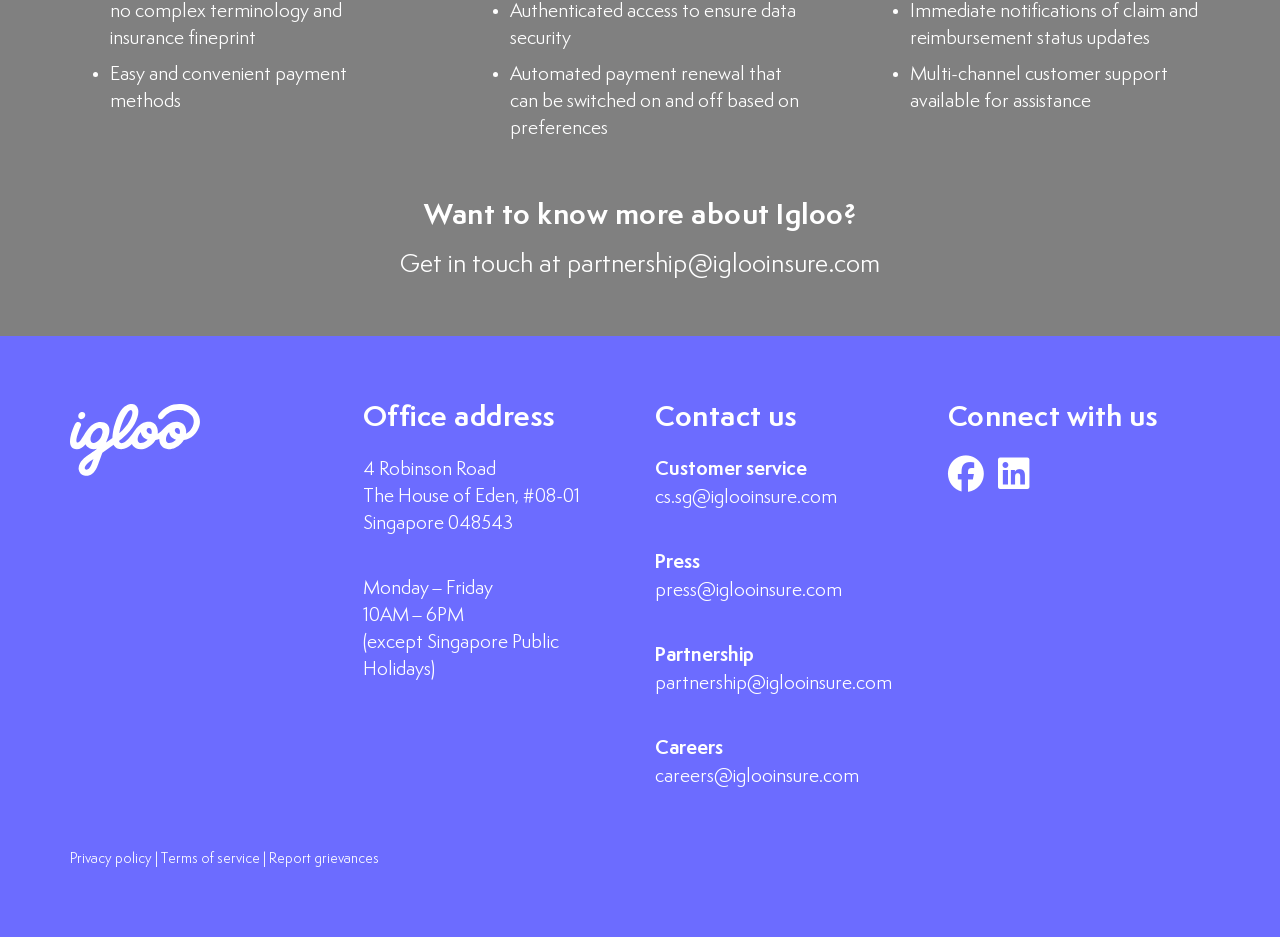Find the bounding box coordinates of the UI element according to this description: "Report grievances".

[0.21, 0.822, 0.296, 0.836]